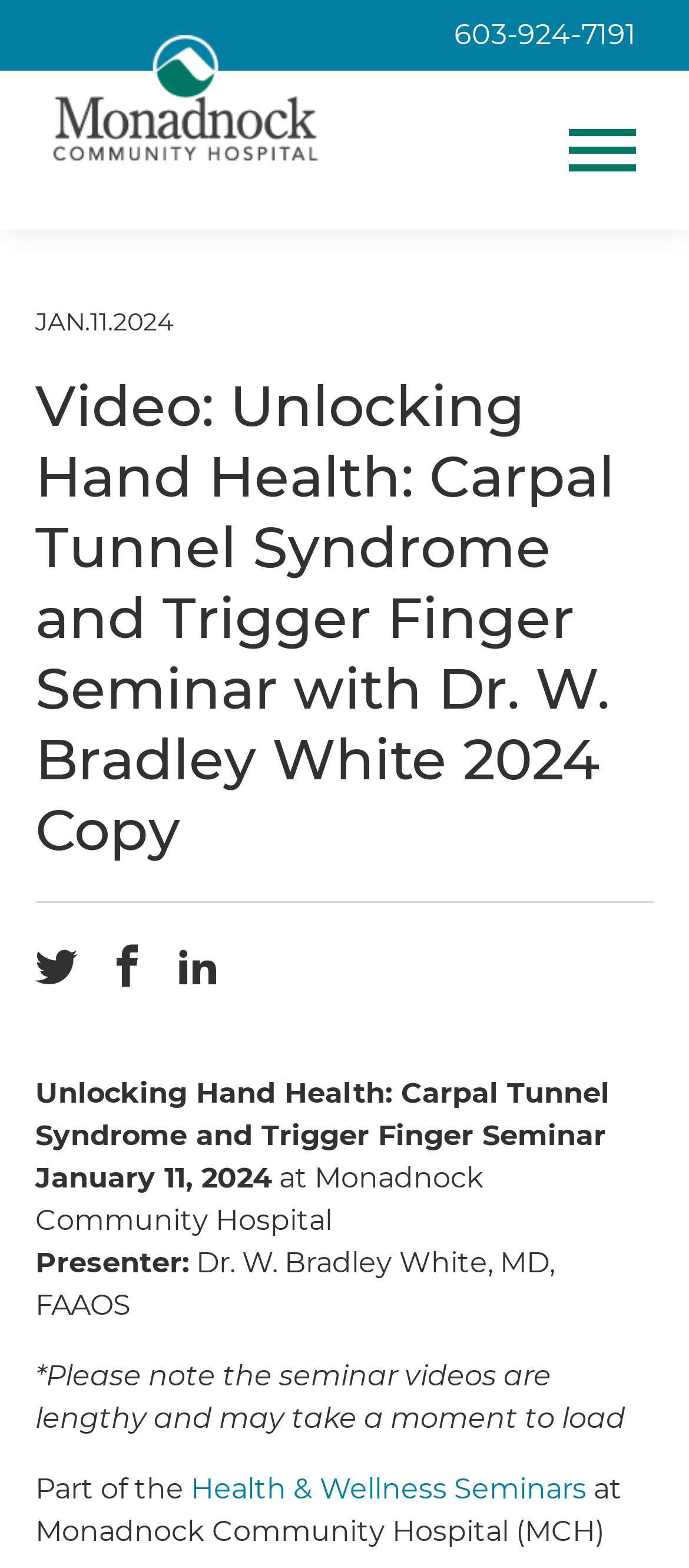Based on the image, please elaborate on the answer to the following question:
What is the series of seminars that this seminar is part of?

I found the series of seminars by looking at the section that describes the seminar, where it says 'Part of the Health & Wellness Seminars'.